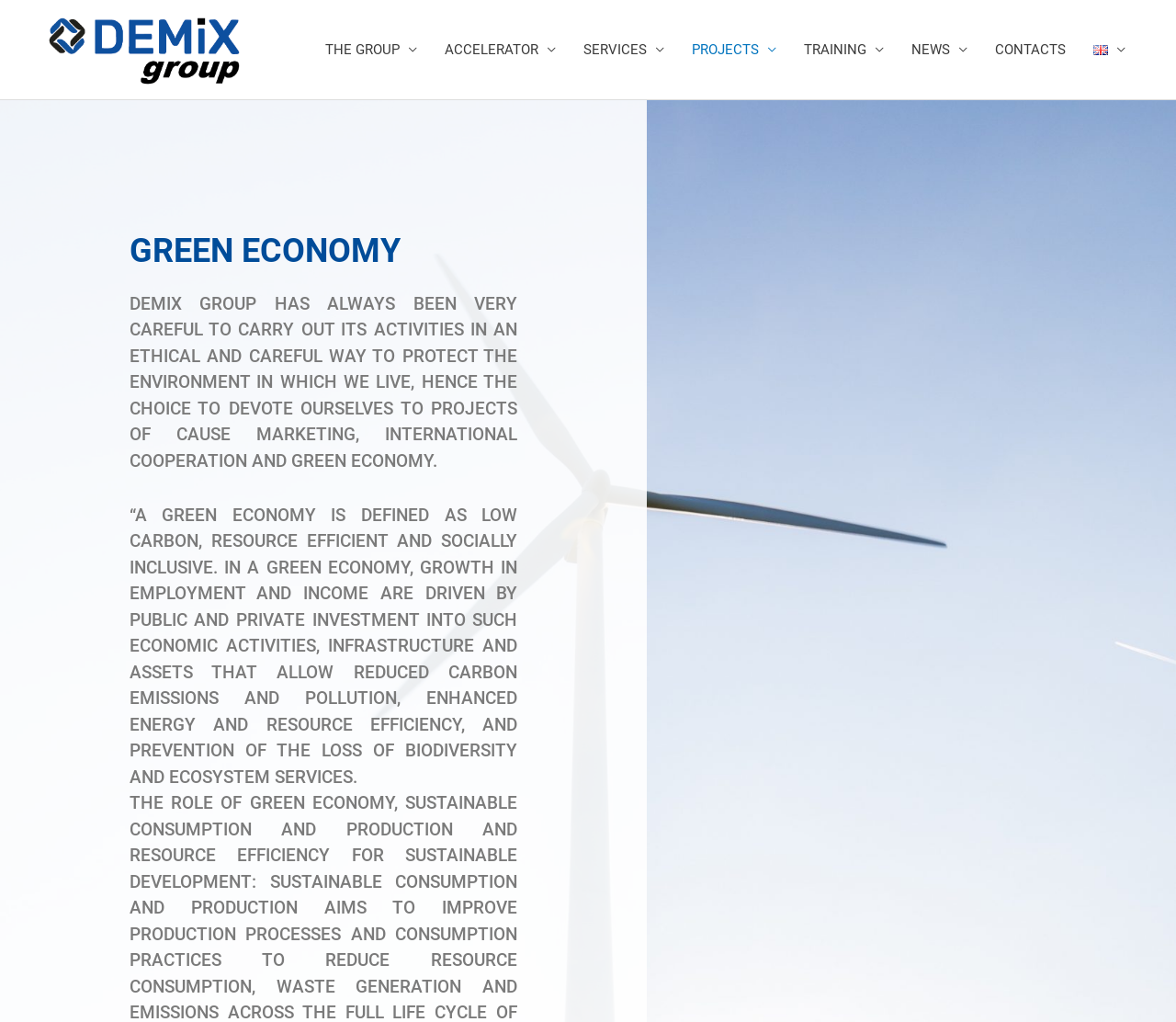Provide the bounding box coordinates of the section that needs to be clicked to accomplish the following instruction: "Navigate to THE GROUP page."

[0.265, 0.0, 0.366, 0.097]